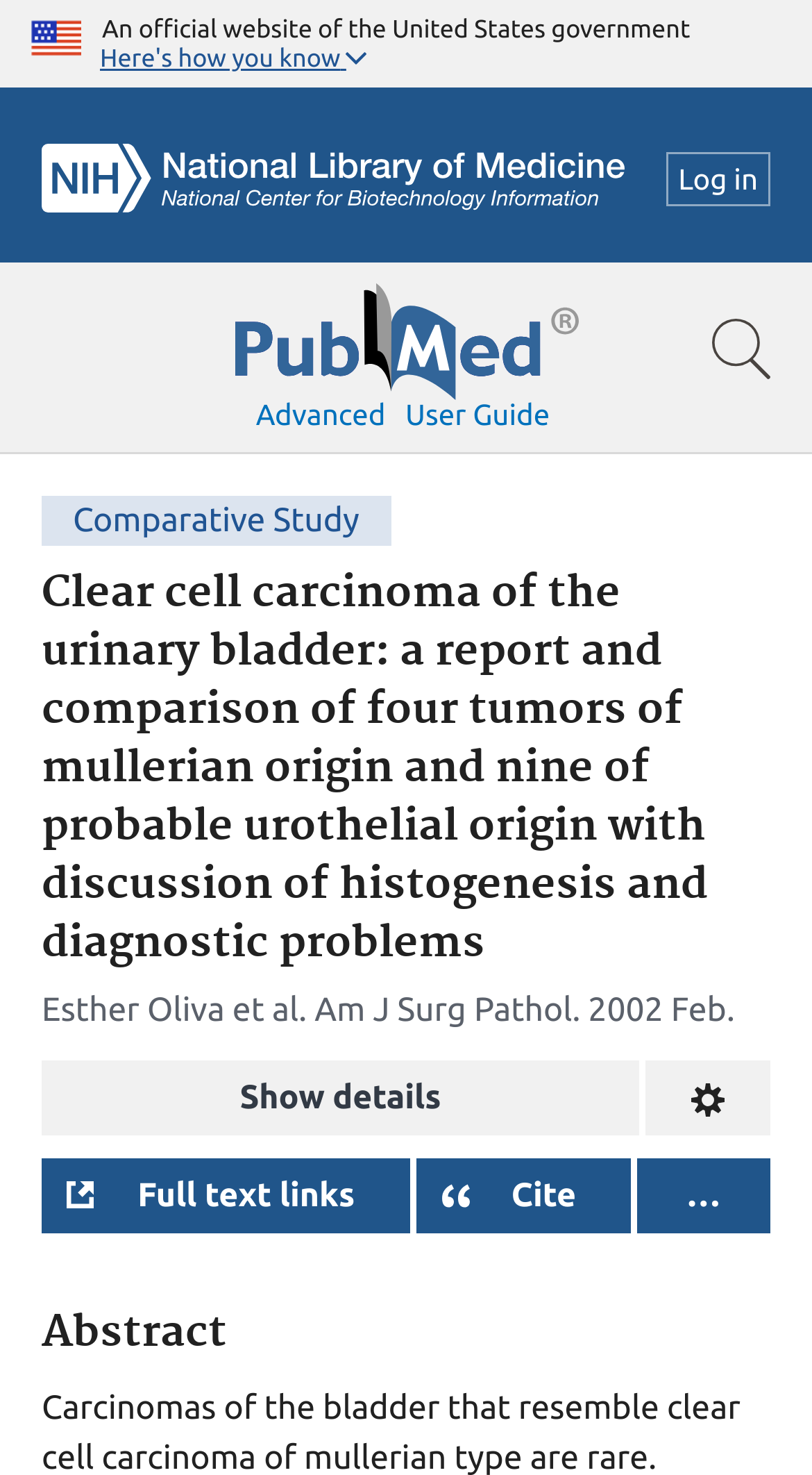What is the name of the author of the article?
Provide a concise answer using a single word or phrase based on the image.

Esther Oliva